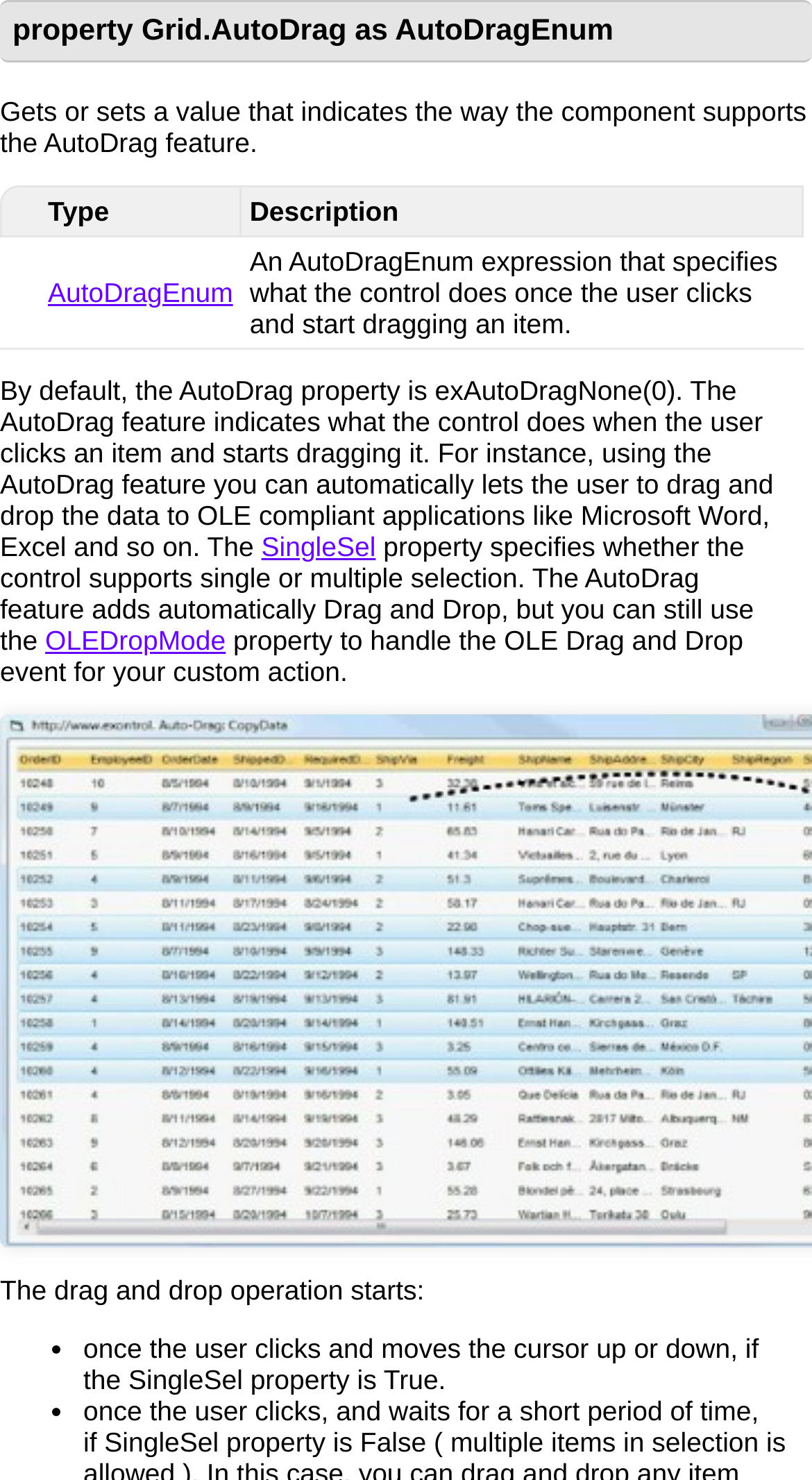What is the default value of AutoDrag property? Based on the screenshot, please respond with a single word or phrase.

exAutoDragNone(0)